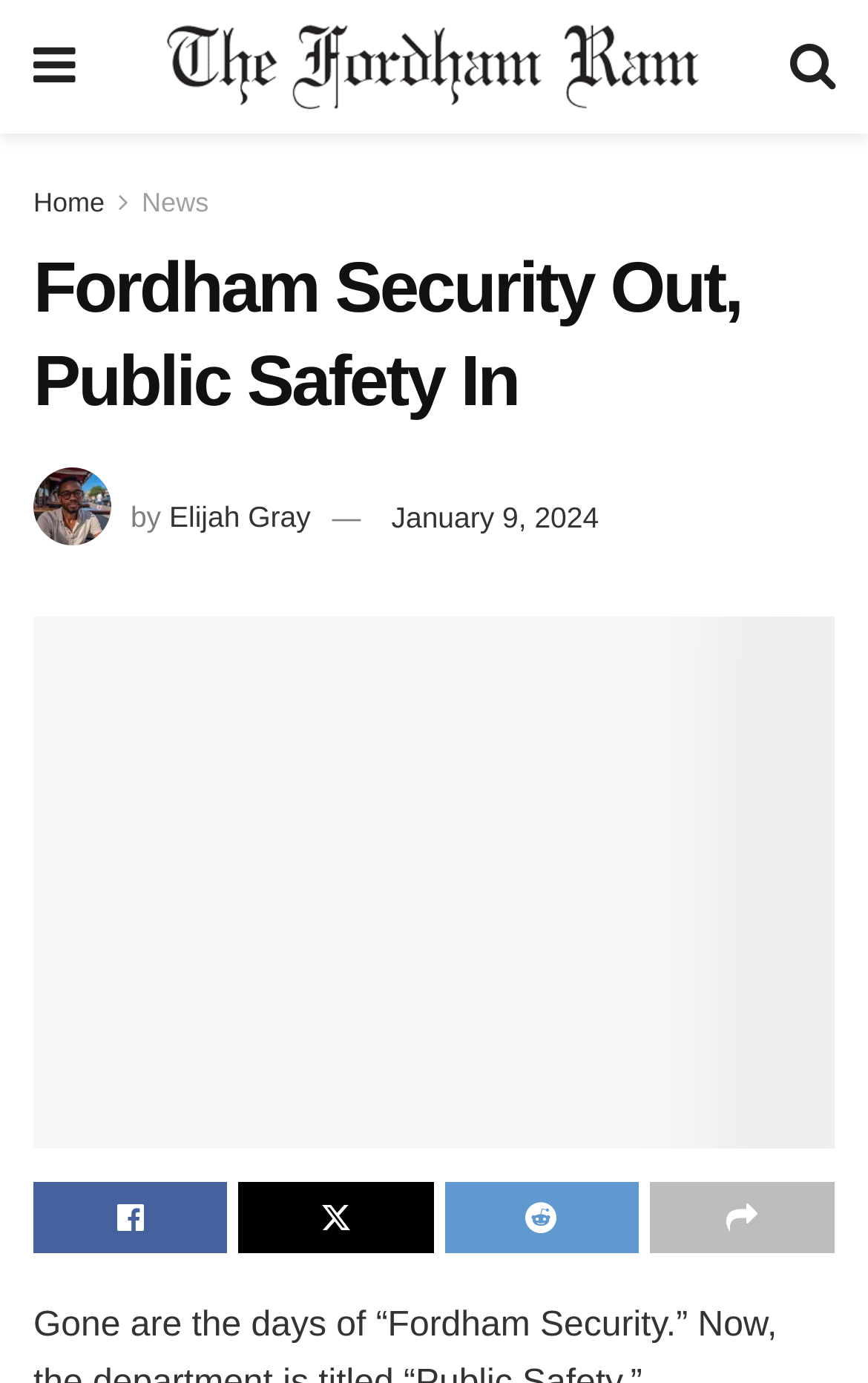Determine the bounding box coordinates of the element's region needed to click to follow the instruction: "view date of publication". Provide these coordinates as four float numbers between 0 and 1, formatted as [left, top, right, bottom].

[0.451, 0.362, 0.69, 0.386]